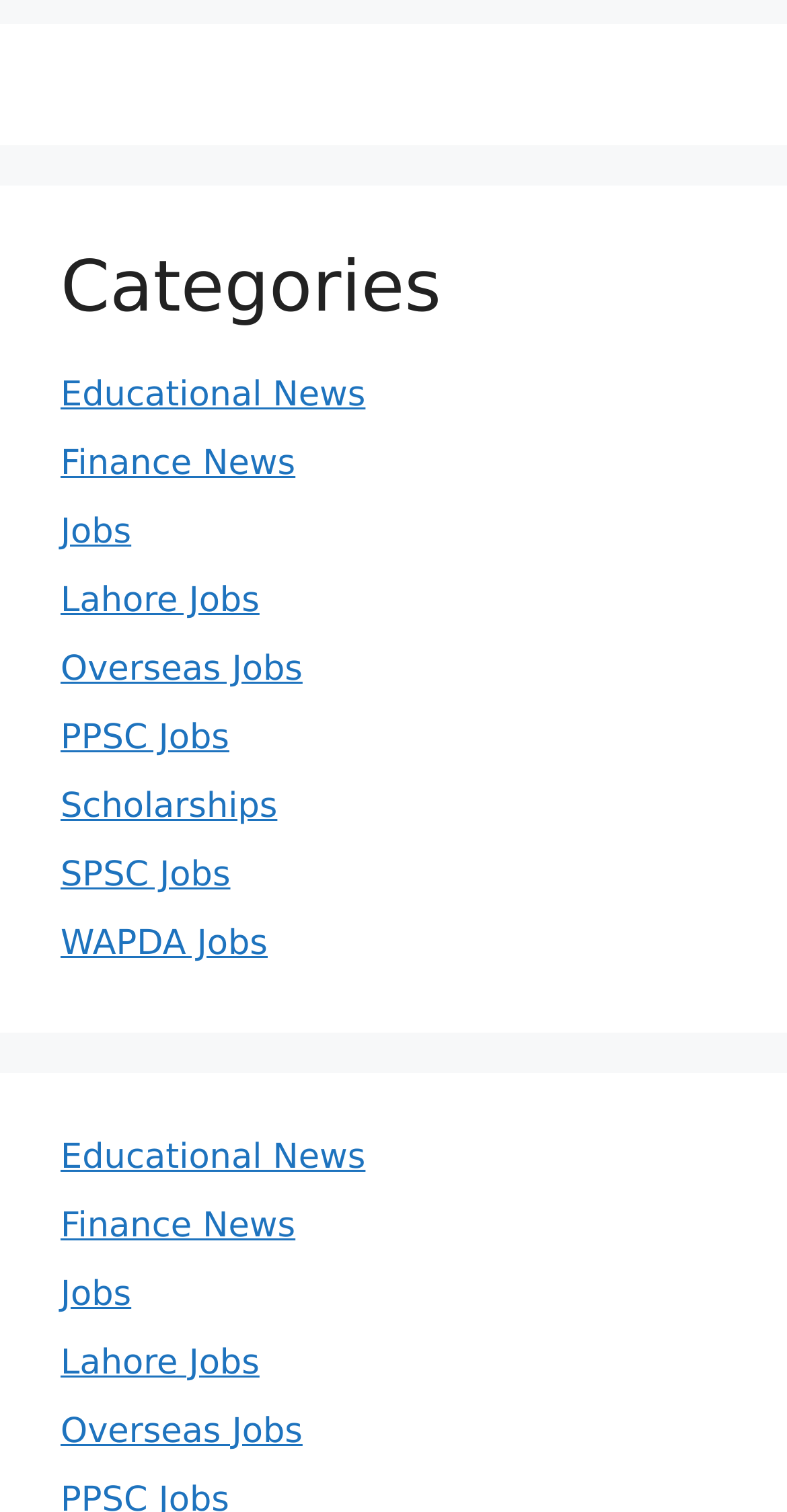Select the bounding box coordinates of the element I need to click to carry out the following instruction: "View Overseas Jobs".

[0.077, 0.43, 0.384, 0.456]